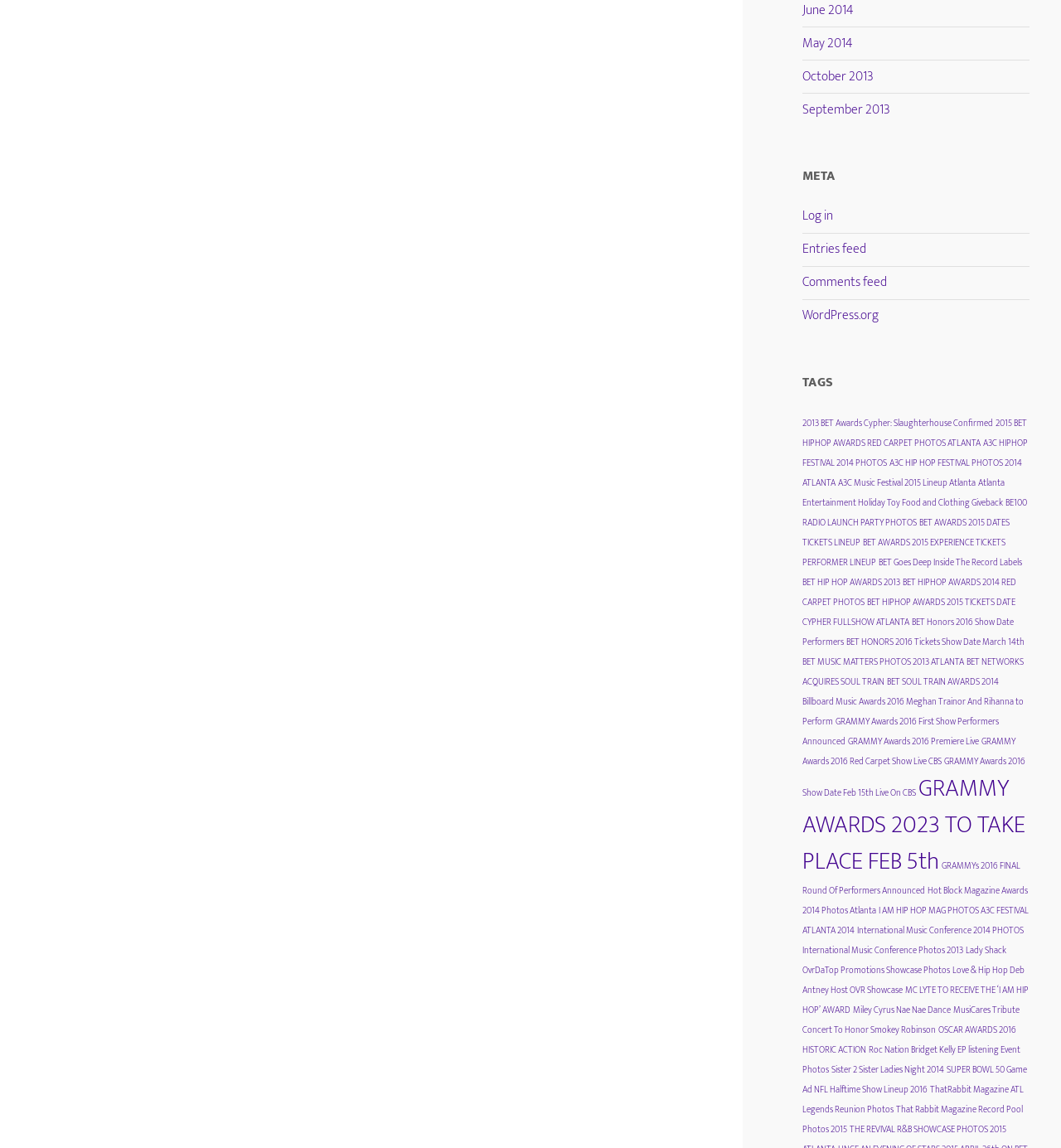Refer to the screenshot and answer the following question in detail:
What type of event is 'A3C HIPHOP FESTIVAL'?

Based on the context of the link title 'A3C HIPHOP FESTIVAL', it appears to be a music festival, likely focused on hip-hop music.